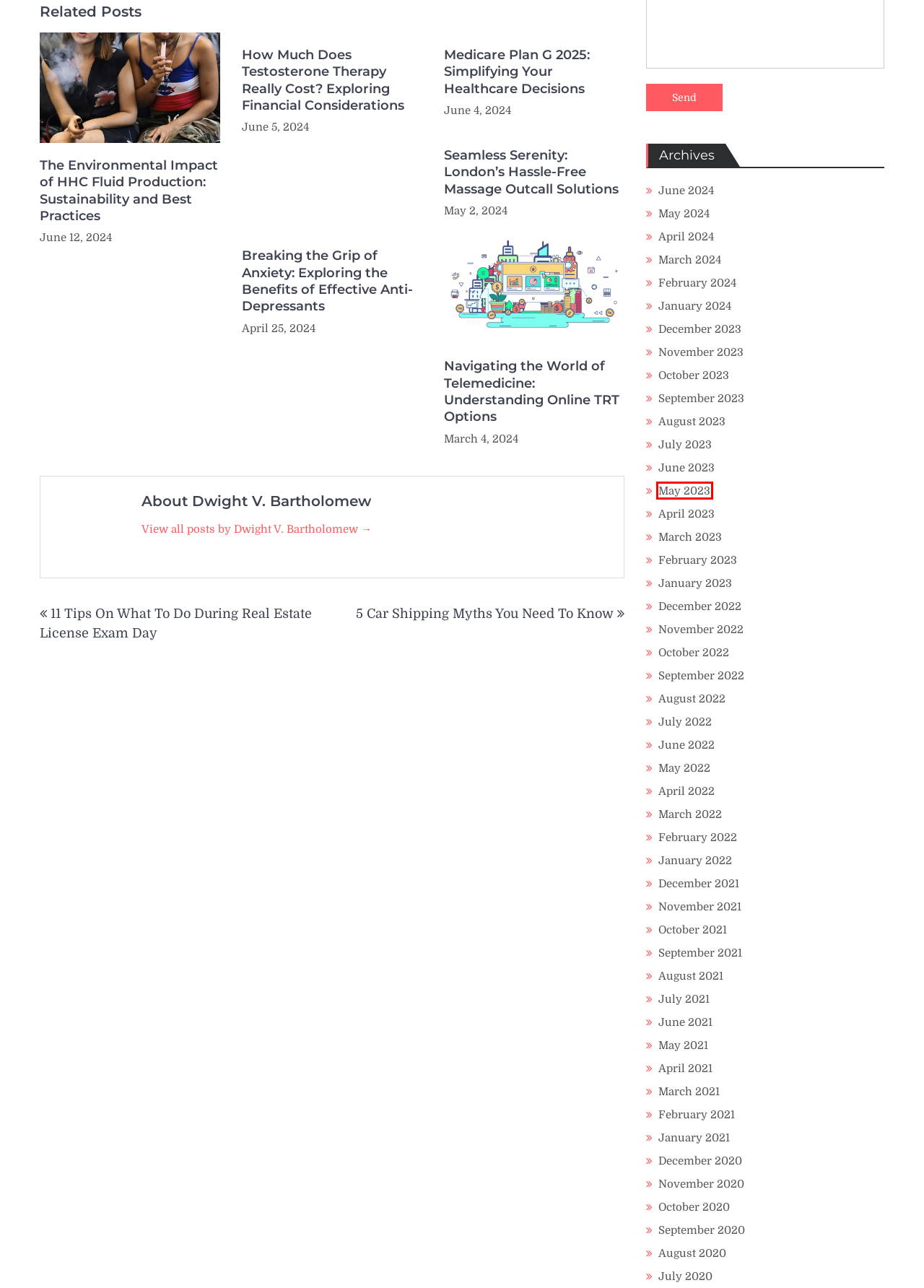You have a screenshot of a webpage with a red bounding box around an element. Identify the webpage description that best fits the new page that appears after clicking the selected element in the red bounding box. Here are the candidates:
A. May, 2022 | The DC Times
B. September, 2023 | The DC Times
C. October, 2021 | The DC Times
D. August, 2023 | The DC Times
E. May, 2023 | The DC Times
F. January, 2023 | The DC Times
G. March, 2021 | The DC Times
H. October, 2020 | The DC Times

E